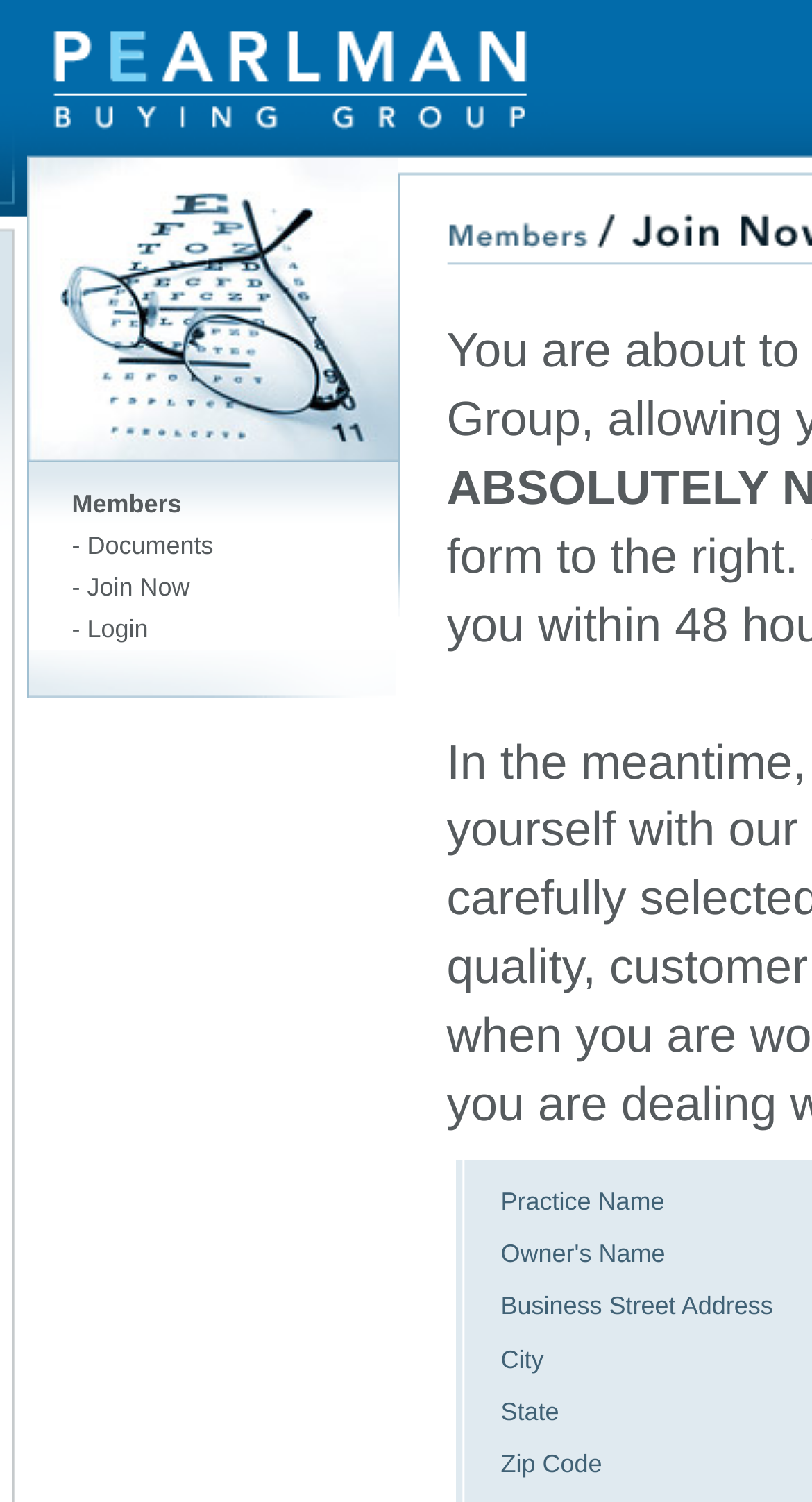Consider the image and give a detailed and elaborate answer to the question: 
What is the purpose of the buying group?

I found the answer by understanding the context of the webpage and the buying group's purpose. The webpage is about Pearlman Buying Group, and the purpose of the buying group is to help Individual Eye Care Practitioners compete with Retail Optical Chains.